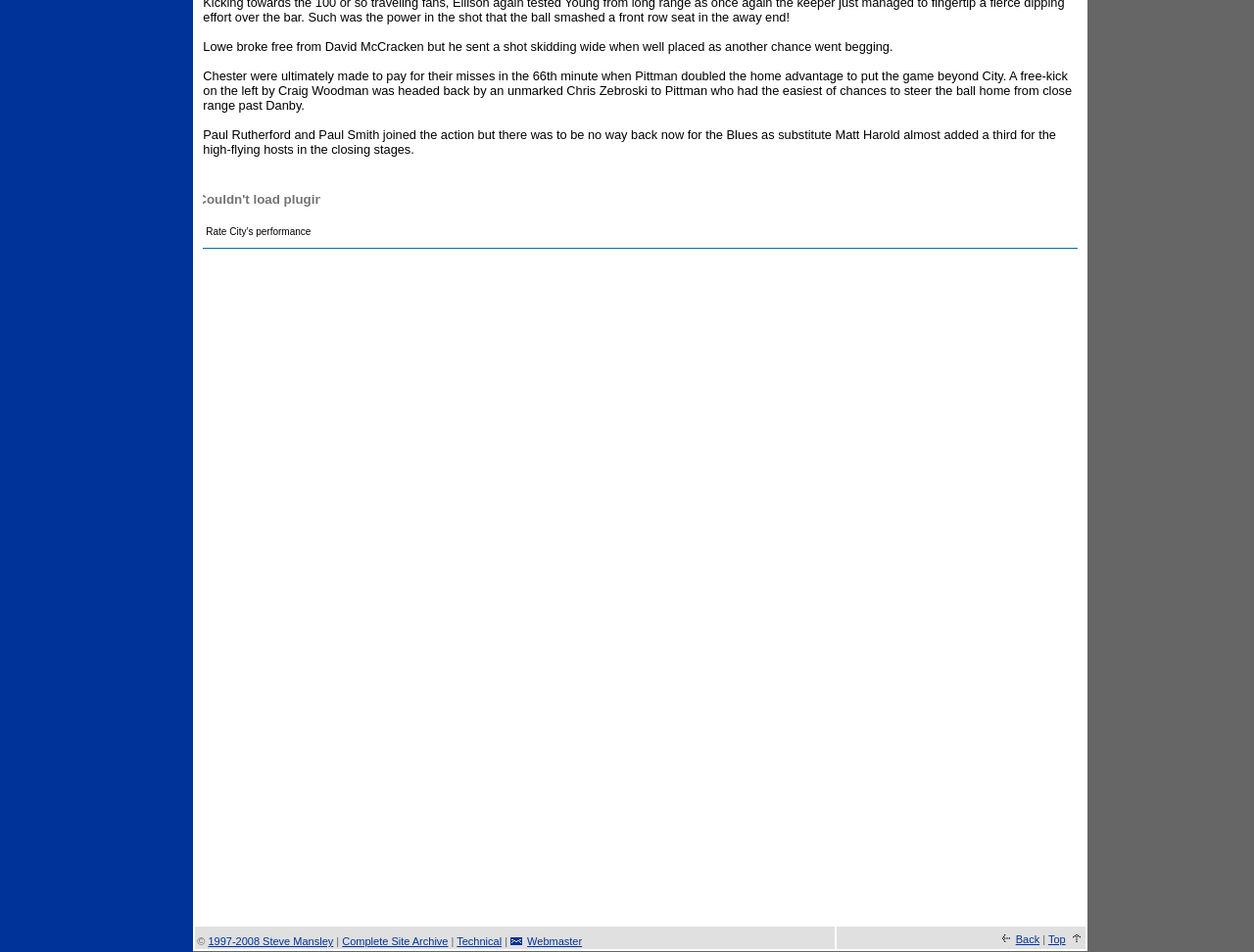Identify the bounding box of the HTML element described as: "Technical".

[0.364, 0.983, 0.4, 0.995]